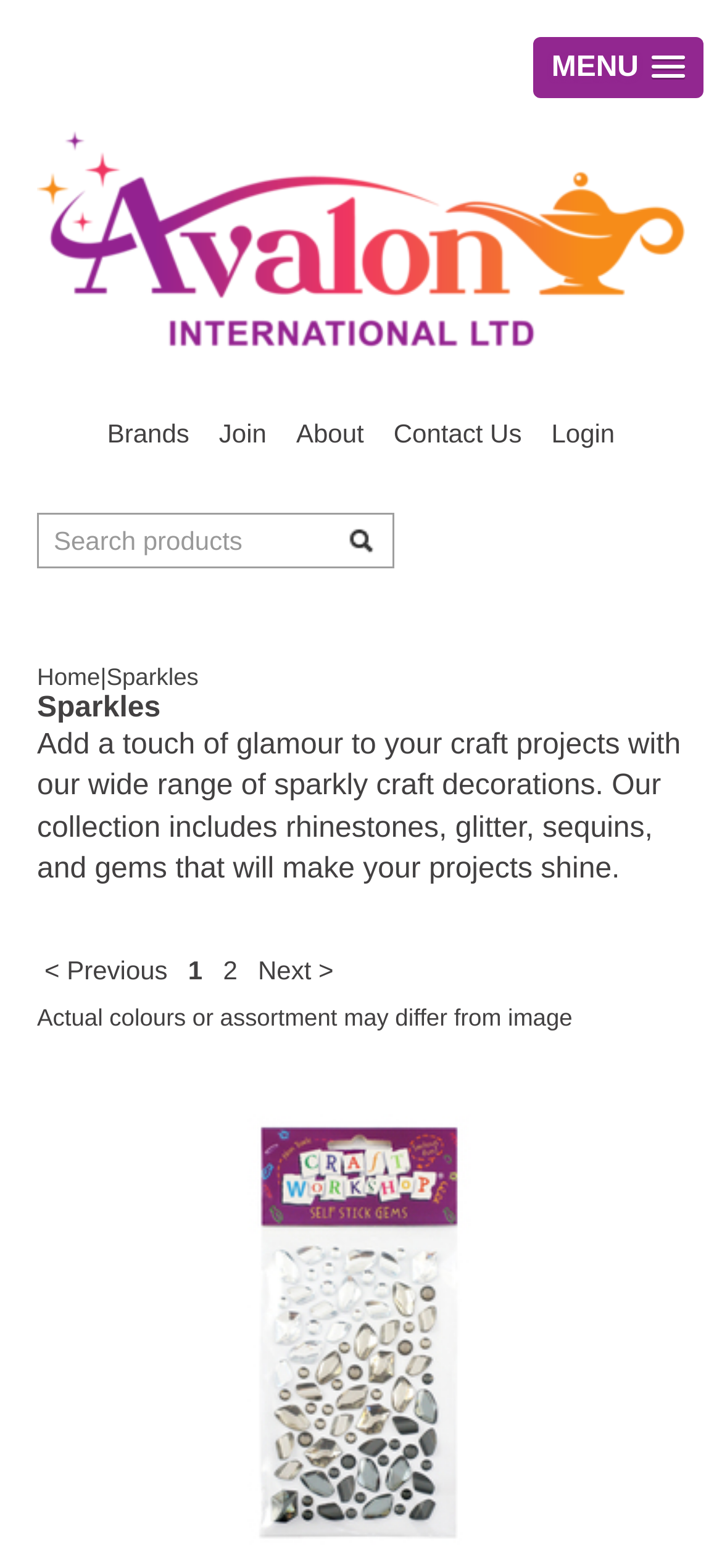Answer in one word or a short phrase: 
What type of craft decorations are available?

Rhinestones, glitter, sequins, and gems